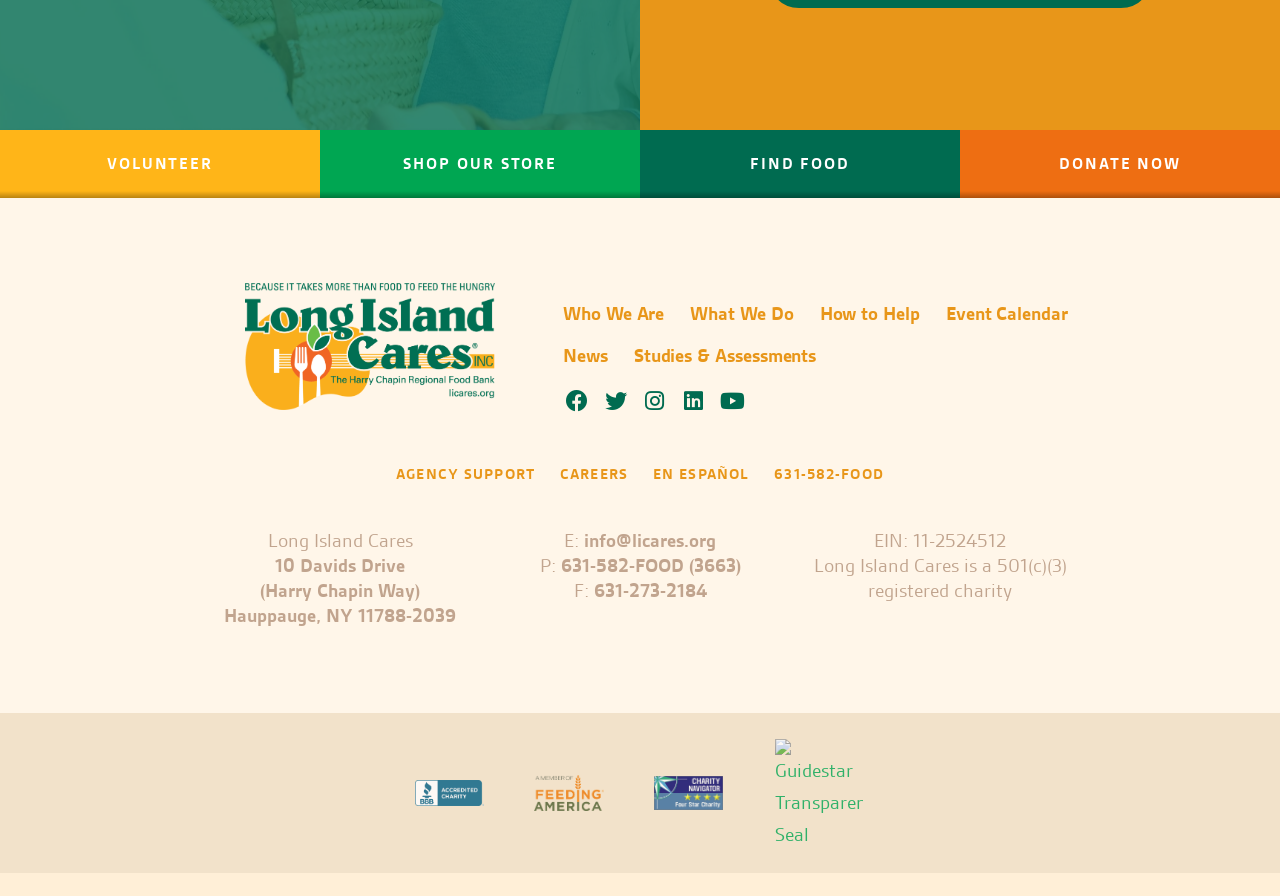Provide the bounding box coordinates for the area that should be clicked to complete the instruction: "Learn about Who We Are".

[0.434, 0.327, 0.525, 0.374]